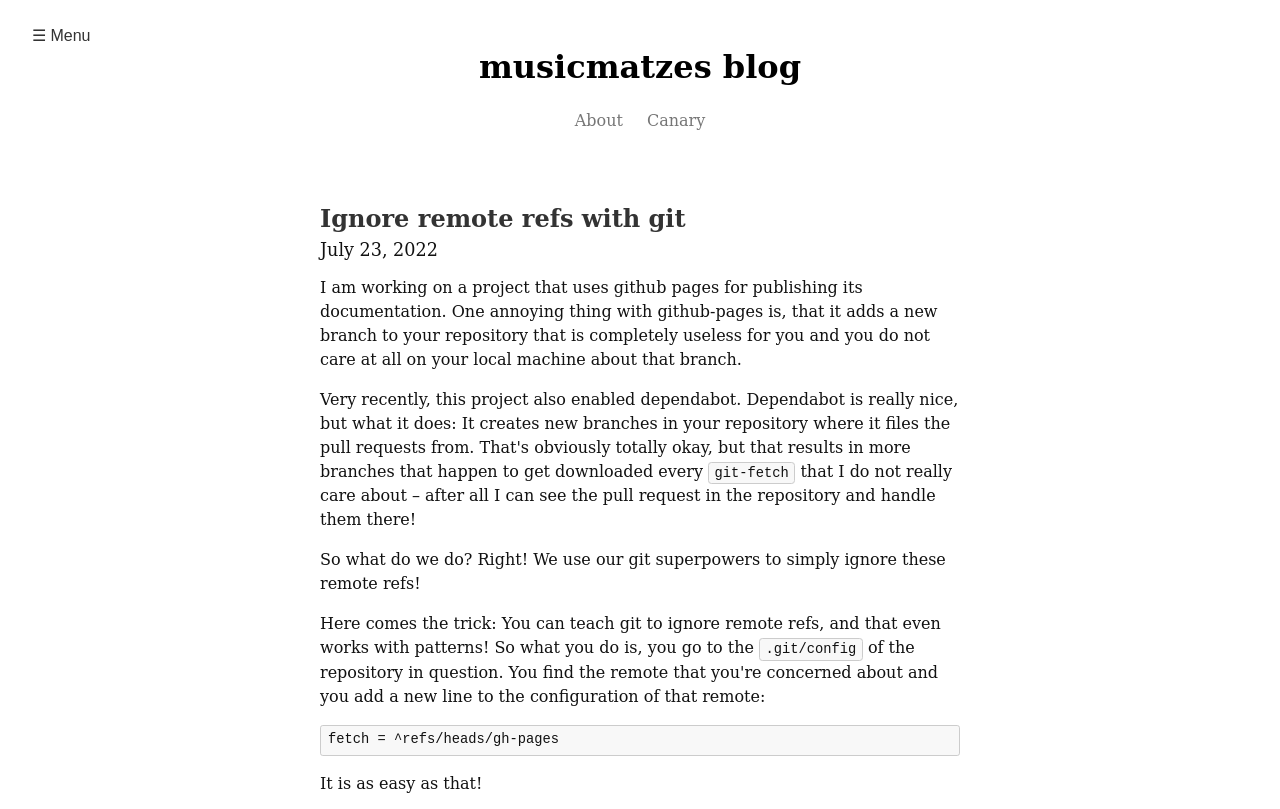Find and provide the bounding box coordinates for the UI element described with: "Ignore remote refs with git".

[0.25, 0.252, 0.536, 0.288]